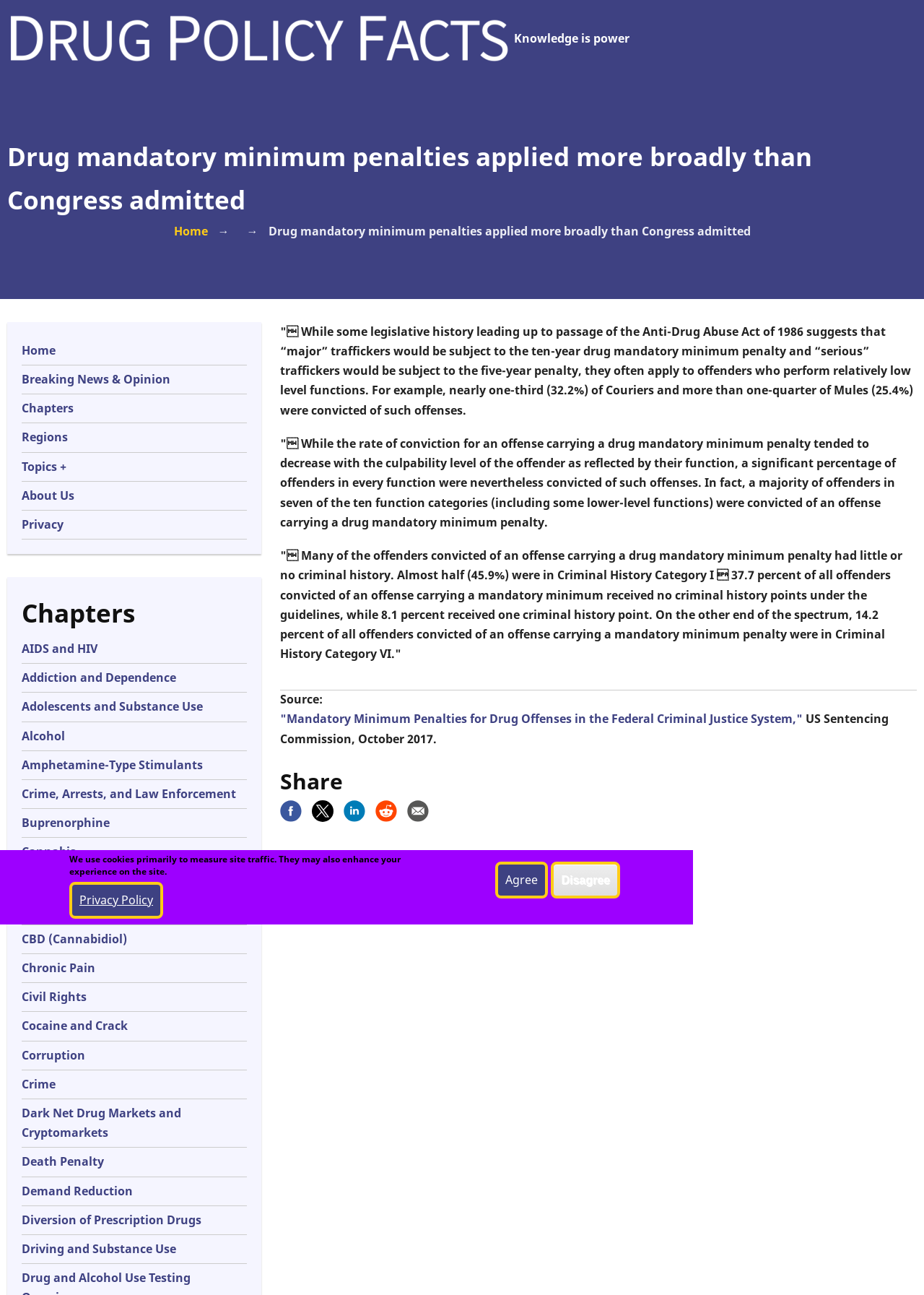Determine the main text heading of the webpage and provide its content.

Drug mandatory minimum penalties applied more broadly than Congress admitted